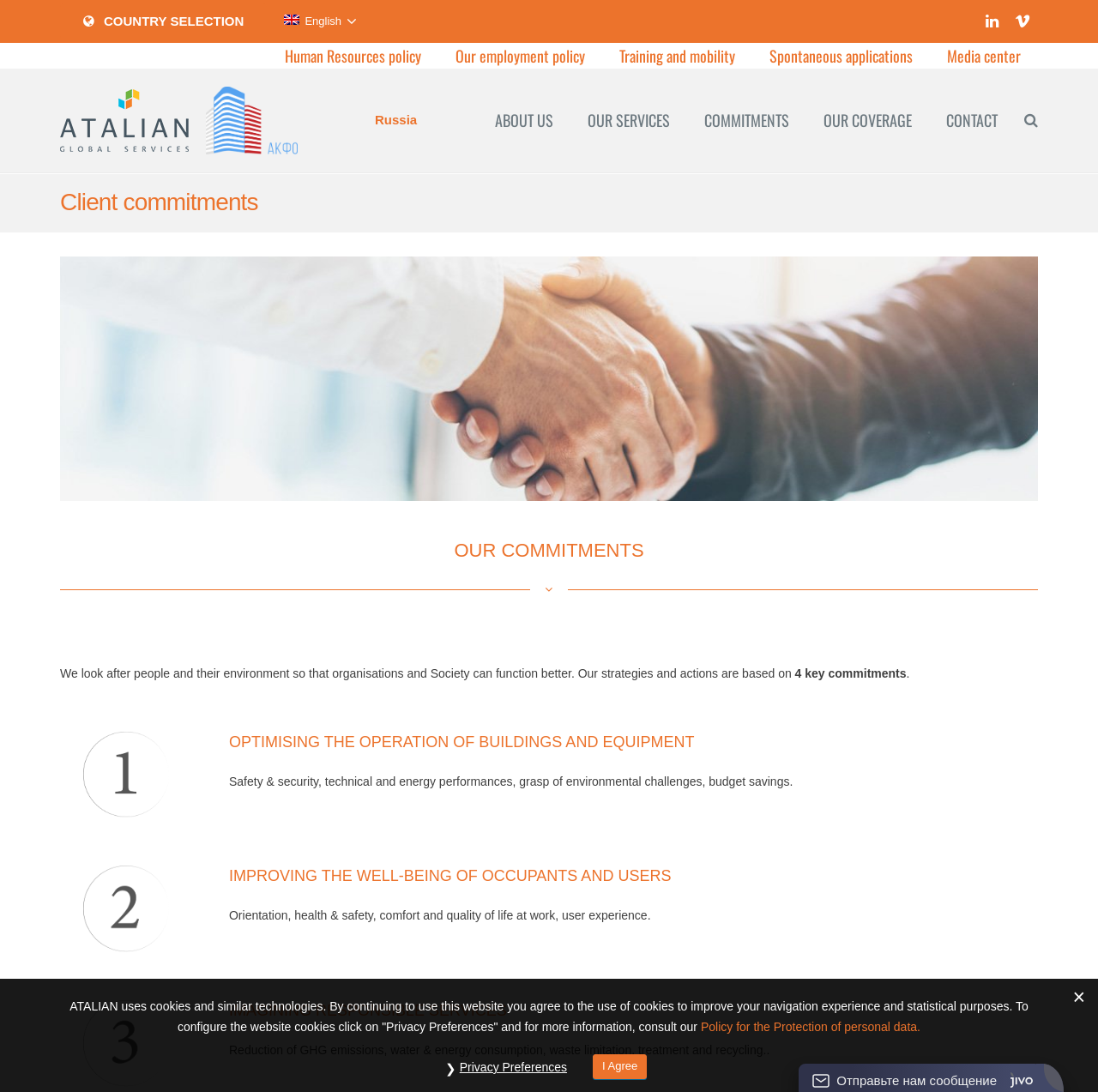Find the bounding box coordinates of the area that needs to be clicked in order to achieve the following instruction: "Select country". The coordinates should be specified as four float numbers between 0 and 1, i.e., [left, top, right, bottom].

[0.055, 0.003, 0.243, 0.036]